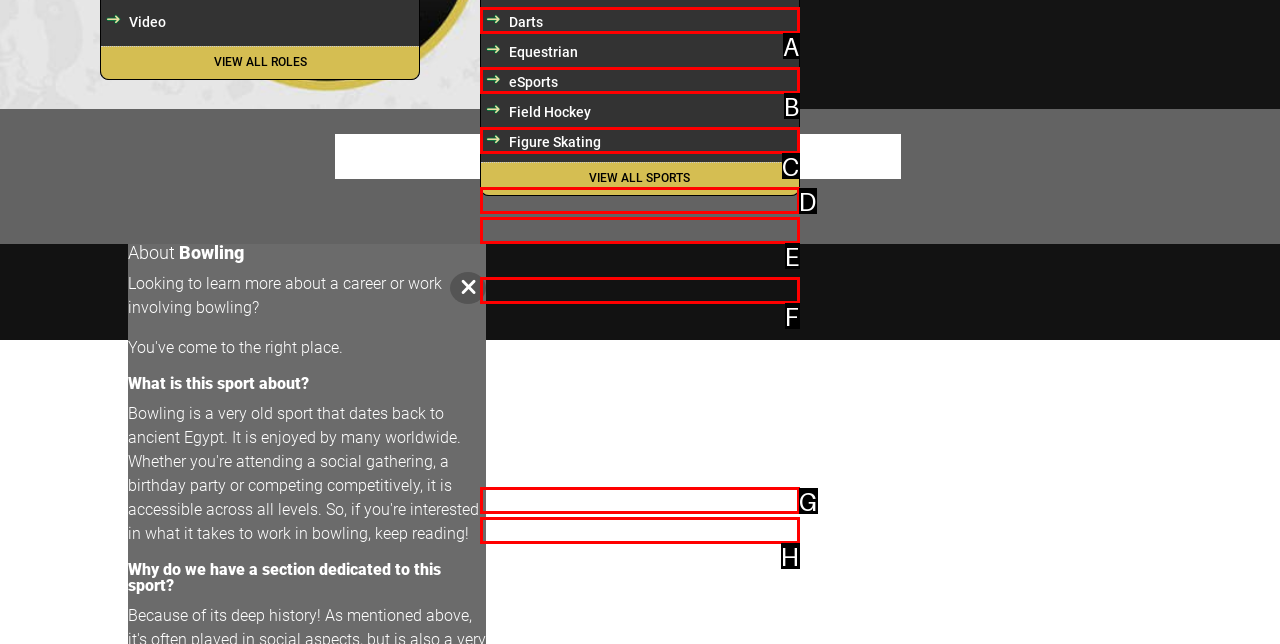Using the element description: parent_node:  placeholder="Map search", select the HTML element that matches best. Answer with the letter of your choice.

None